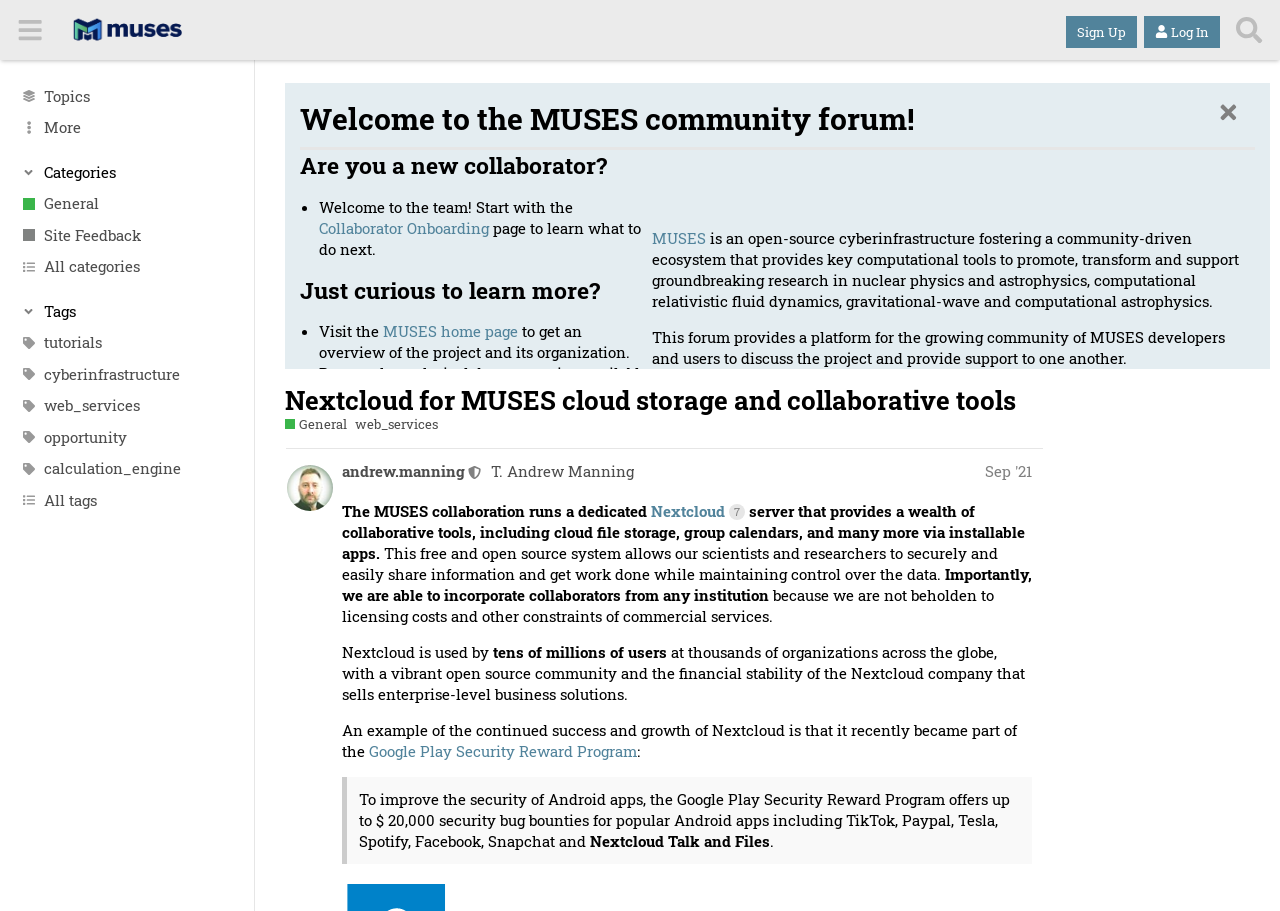Analyze the image and provide a detailed answer to the question: What is the benefit of using Nextcloud?

The question asks for the benefit of using Nextcloud, which can be inferred from the text 'This free and open source system allows our scientists and researchers to securely and easily share information and get work done while maintaining control over the data.' on the webpage. The benefit of using Nextcloud is that it allows users to maintain control over their data.